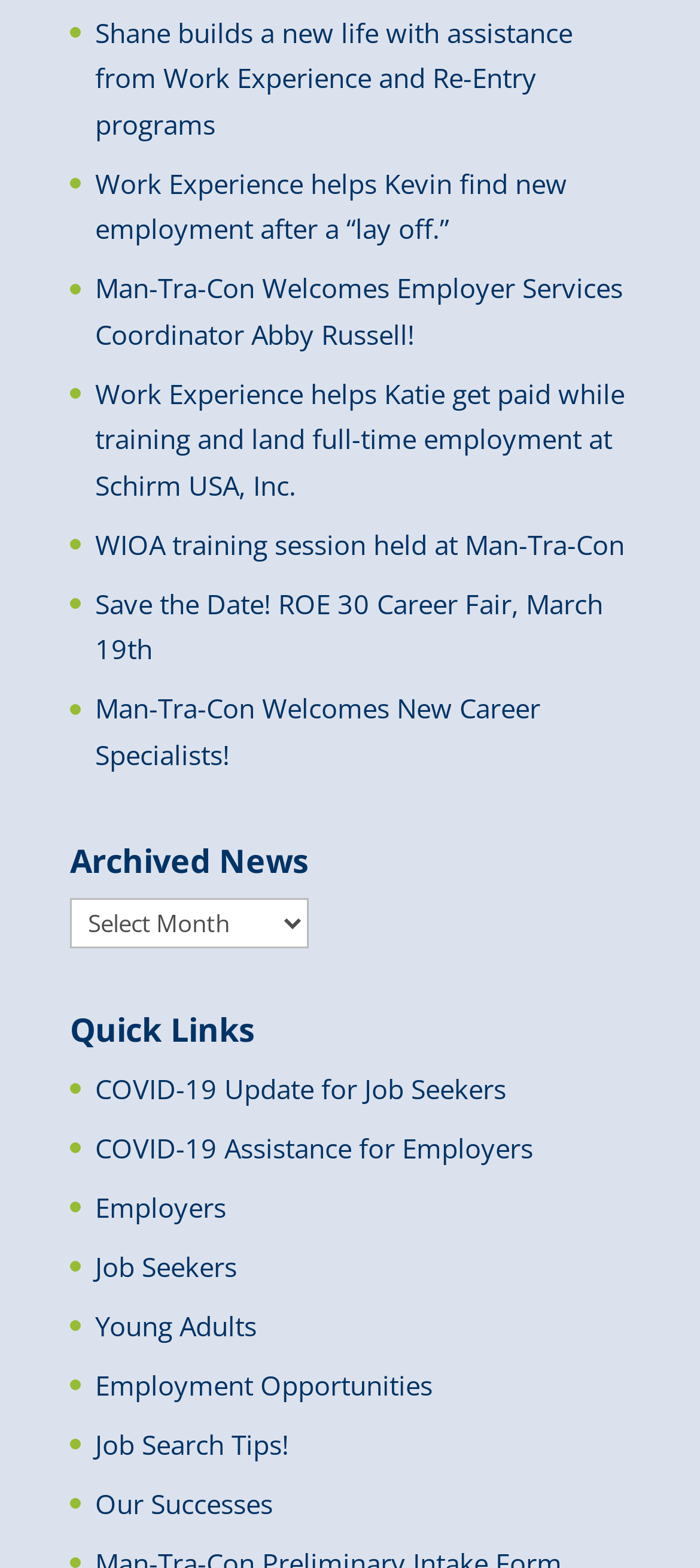What is the purpose of the 'Archived News' section?
Based on the image, provide a one-word or brief-phrase response.

To store past news